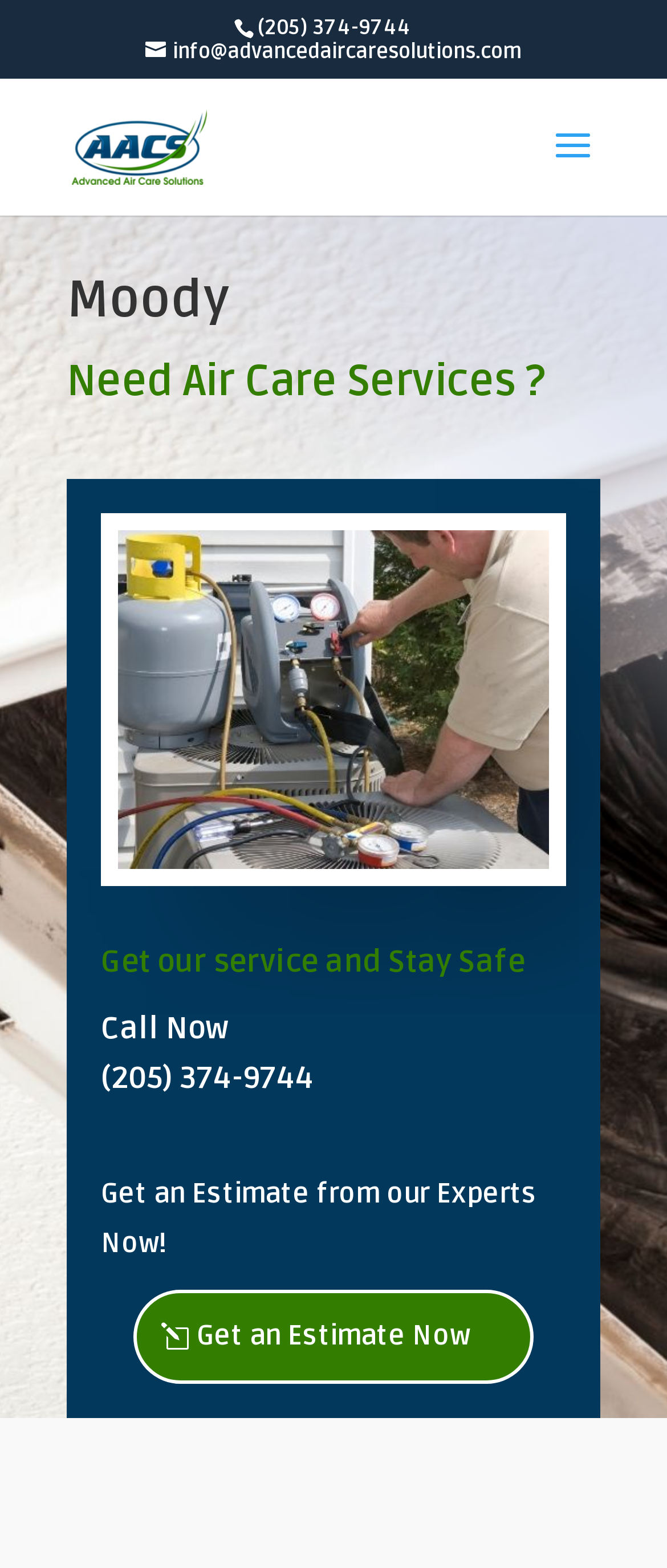Answer in one word or a short phrase: 
What is the phone number to call for air care services?

(205) 374-9744